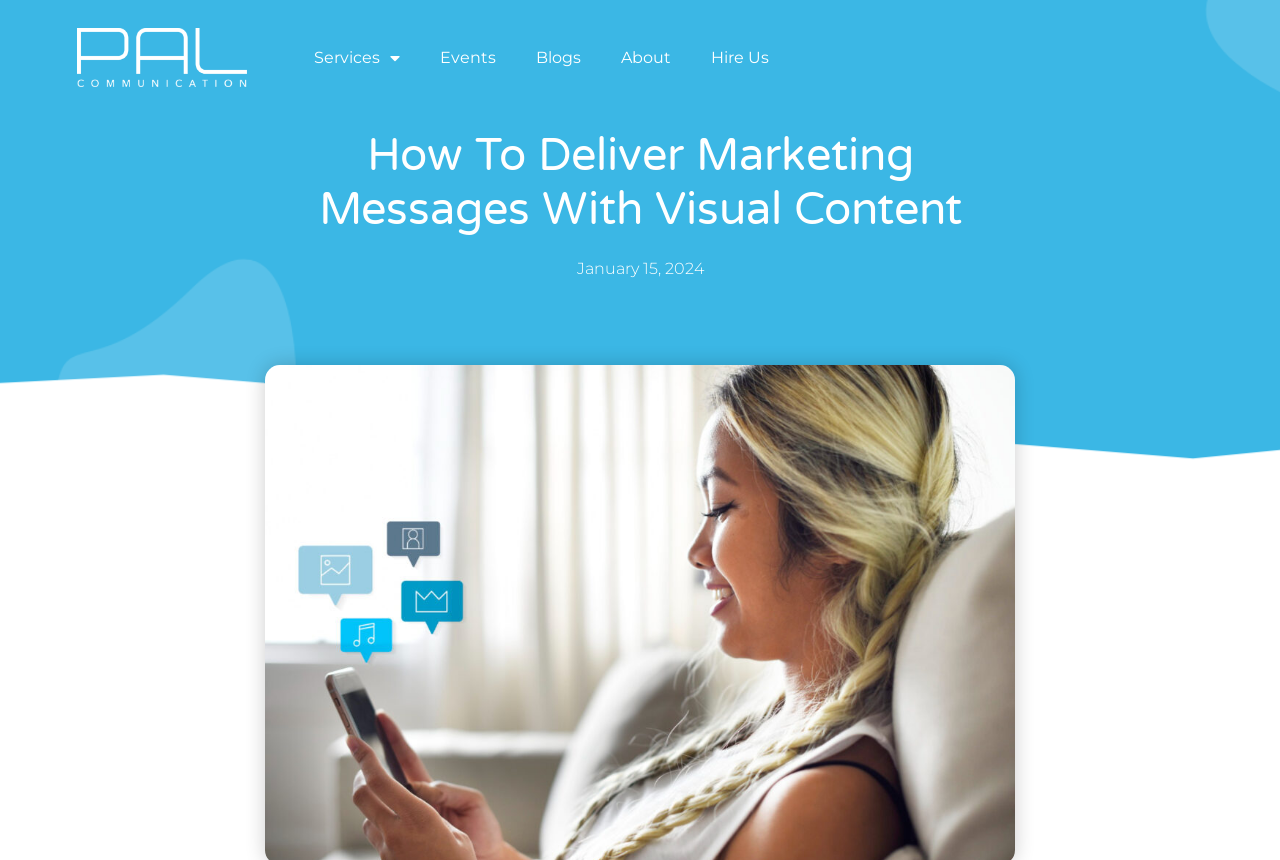Find the bounding box coordinates for the HTML element described in this sentence: "Hire Us". Provide the coordinates as four float numbers between 0 and 1, in the format [left, top, right, bottom].

[0.54, 0.04, 0.616, 0.094]